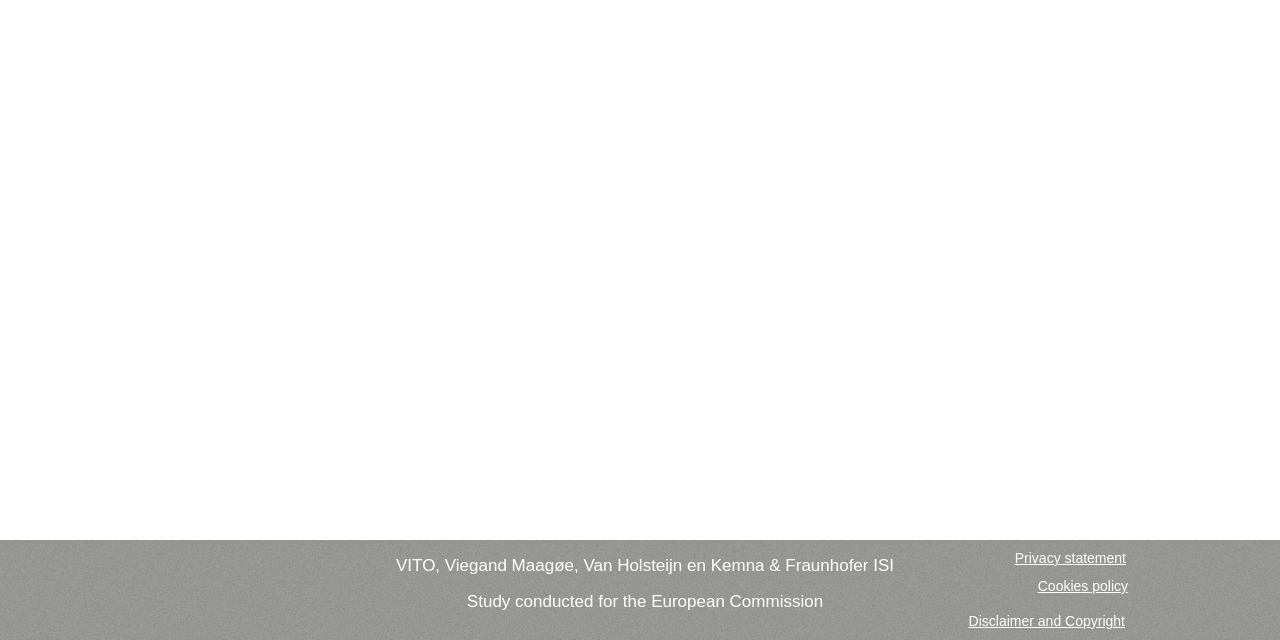Identify the coordinates of the bounding box for the element described below: "Disclaimer and Copyright". Return the coordinates as four float numbers between 0 and 1: [left, top, right, bottom].

[0.757, 0.958, 0.879, 0.983]